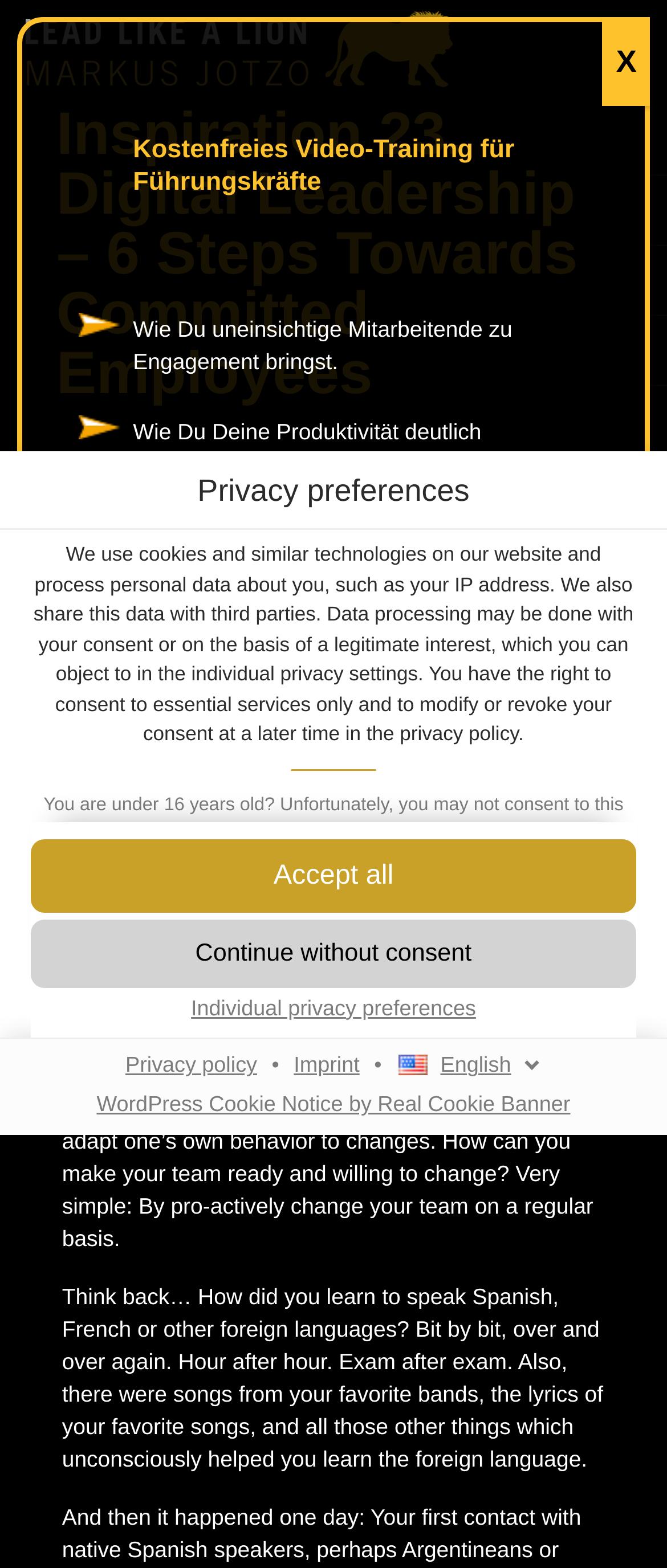What is the name of the cookie notice plugin used on the webpage?
Please provide a comprehensive answer to the question based on the webpage screenshot.

The webpage uses a cookie notice plugin called WordPress Cookie Notice by Real Cookie Banner, which is mentioned at the bottom of the privacy preferences dialog.